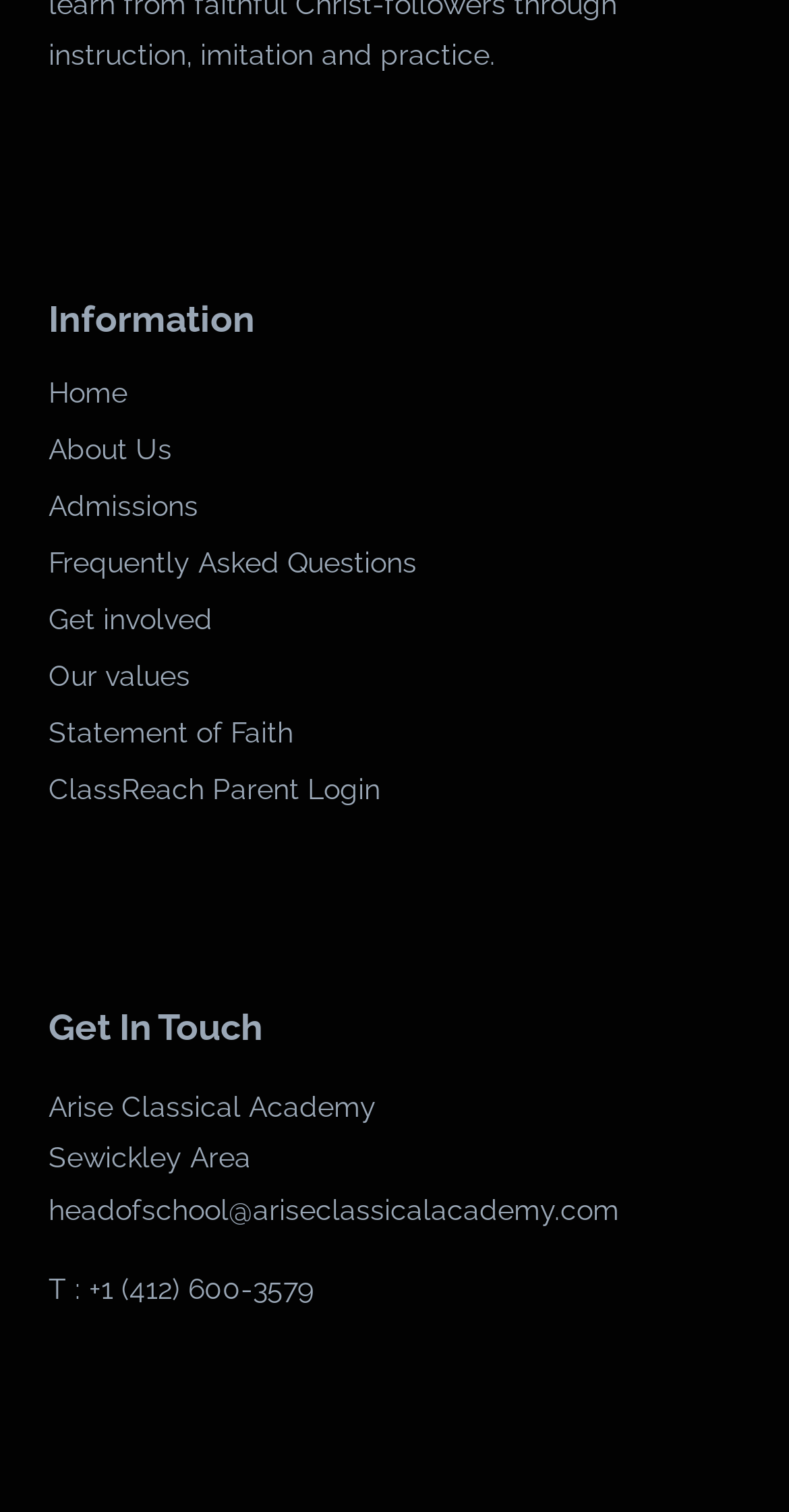Kindly determine the bounding box coordinates for the area that needs to be clicked to execute this instruction: "View Frequently Asked Questions".

[0.062, 0.354, 0.938, 0.391]